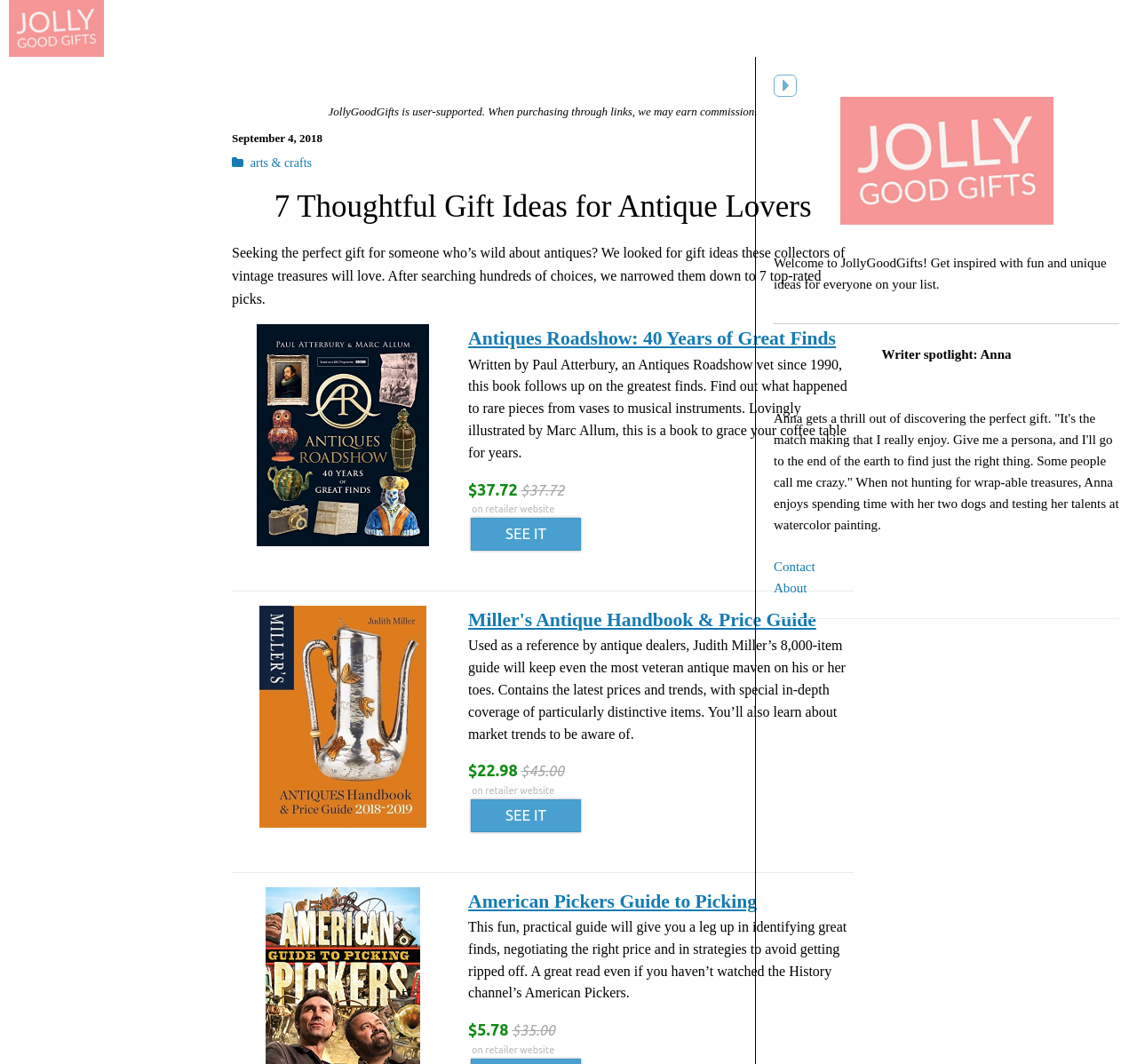Explain in detail what you observe on this webpage.

The webpage is about Jolly Good Gifts, a website that provides thoughtful gift ideas. At the top, there is a heading "Jolly Good Gifts" with a link and an image, followed by a disclaimer about the website being user-supported. Below this, there is a section with a header, a time stamp, and a category label "Post categories" with a link to "arts & crafts".

The main content of the webpage is an article titled "7 Thoughtful Gift Ideas for Antique Lovers". The article starts with an introduction, followed by a list of gift ideas, each with a link, a description, and prices. There are seven gift ideas in total, including a book about Antiques Roadshow, a handbook and price guide, and a guide to picking antiques.

On the right side of the webpage, there is a sidebar with a button to toggle it. Below the button, there is an image and a welcome message. Further down, there is a section about the writer, Anna, with a brief bio and links to contact and about pages.

Overall, the webpage is well-organized, with a clear structure and easy-to-read content. The use of headings, links, and images helps to break up the text and make the page visually appealing.